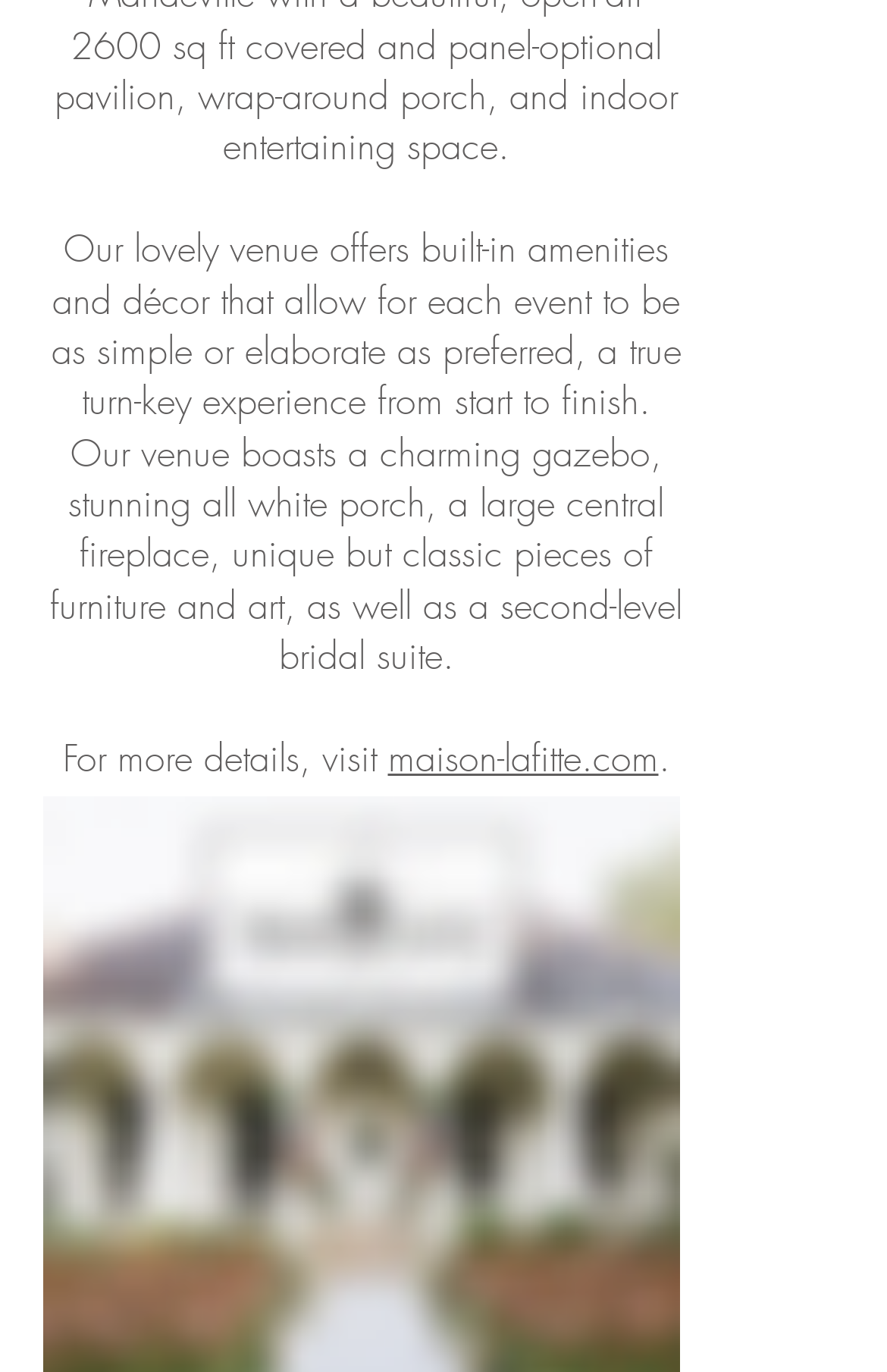Using the given description, provide the bounding box coordinates formatted as (top-left x, top-left y, bottom-right x, bottom-right y), with all values being floating point numbers between 0 and 1. Description: maison-lafitte.com

[0.437, 0.534, 0.742, 0.571]